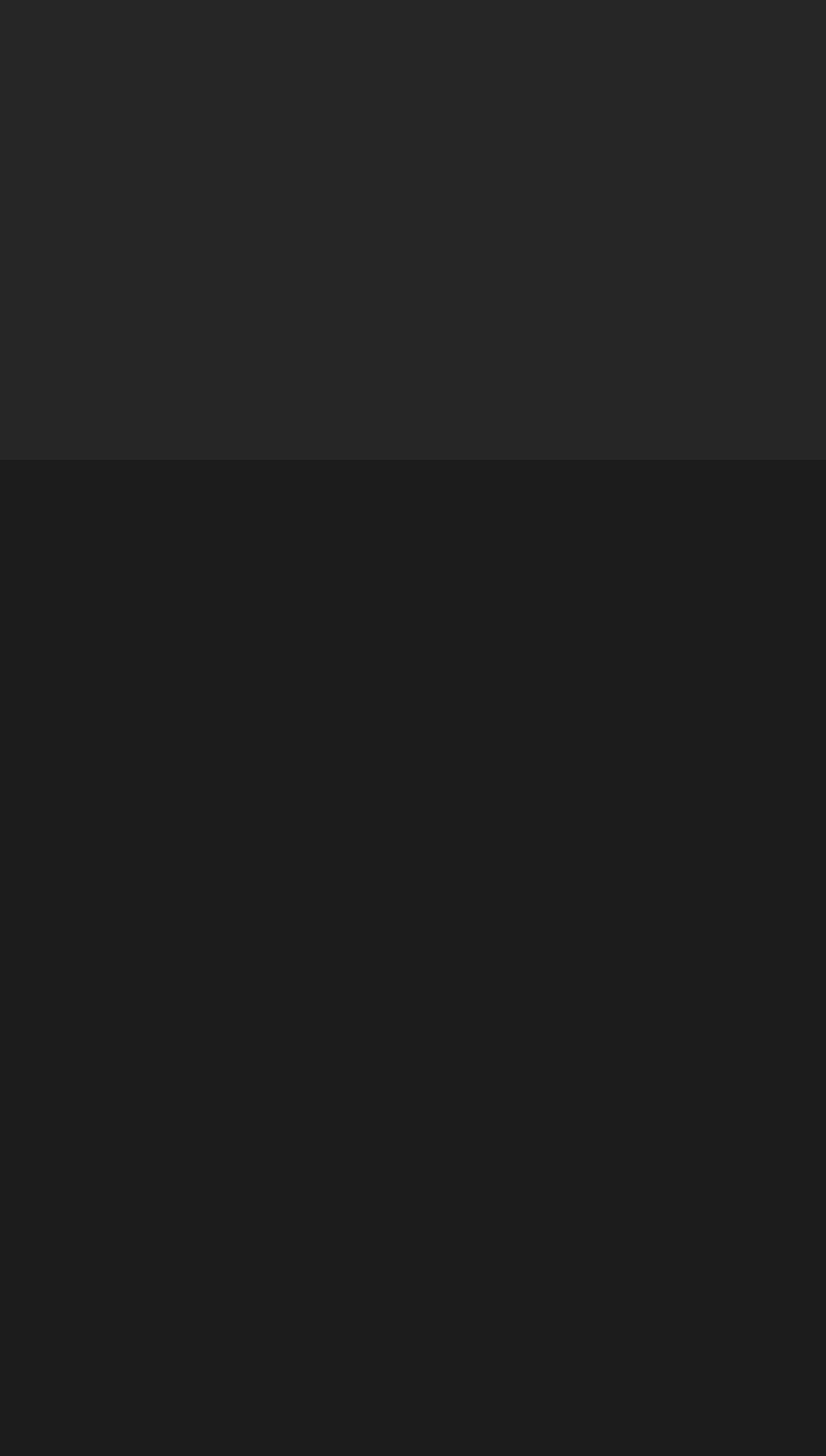Please find the bounding box coordinates of the element that must be clicked to perform the given instruction: "Visit Facebook page". The coordinates should be four float numbers from 0 to 1, i.e., [left, top, right, bottom].

[0.665, 0.521, 0.76, 0.534]